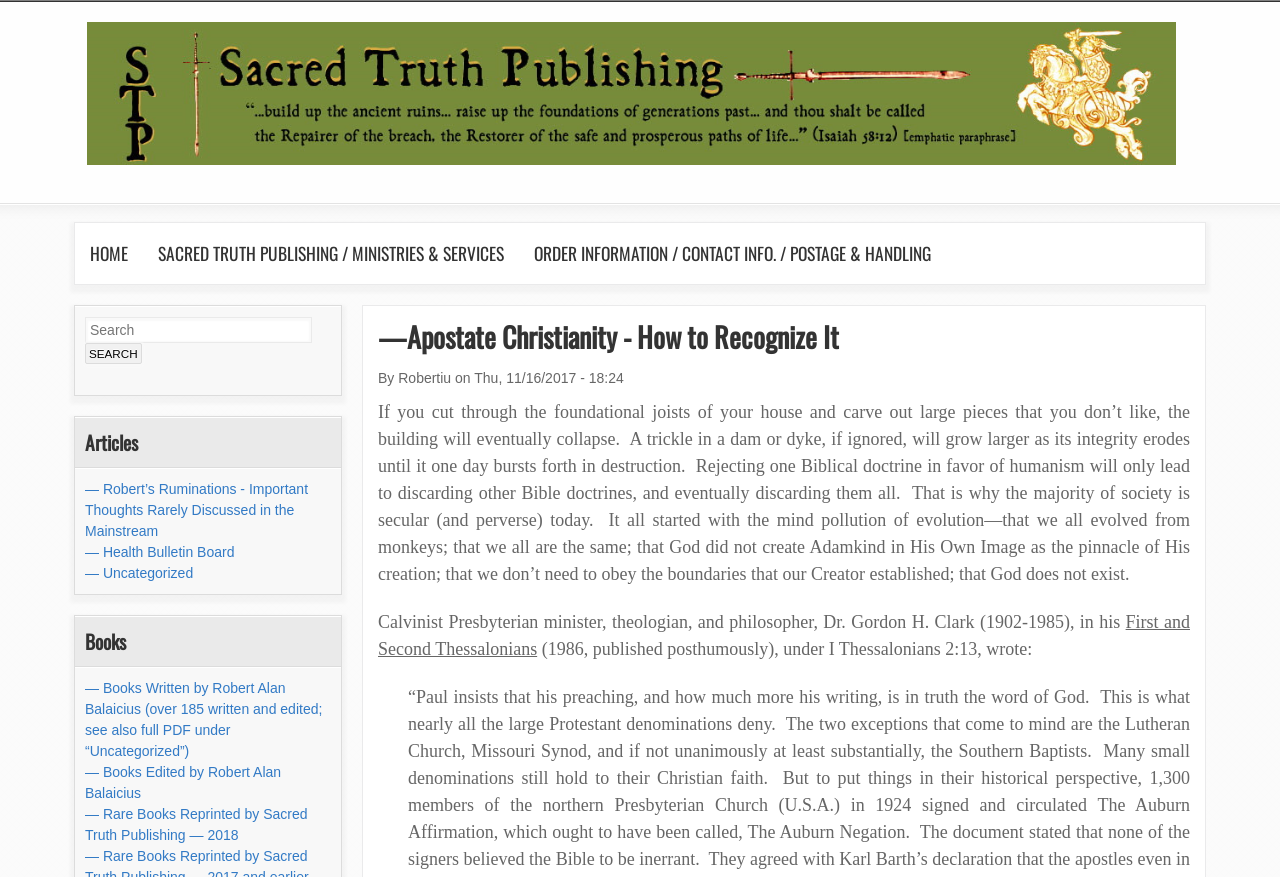Locate the bounding box coordinates of the element that should be clicked to fulfill the instruction: "Read article — Robert’s Ruminations".

[0.066, 0.549, 0.241, 0.615]